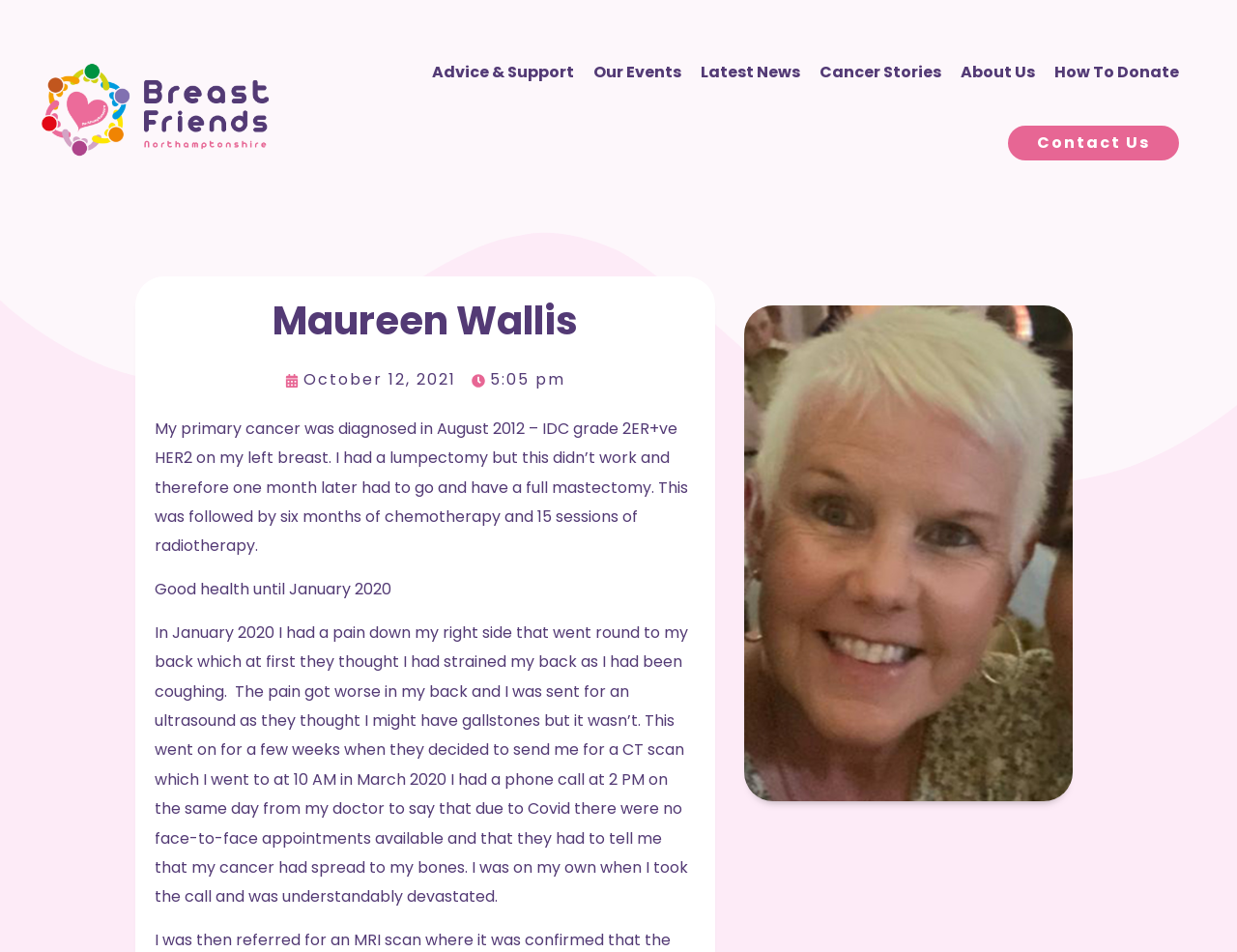Pinpoint the bounding box coordinates of the area that must be clicked to complete this instruction: "View About Us".

[0.777, 0.061, 0.837, 0.092]